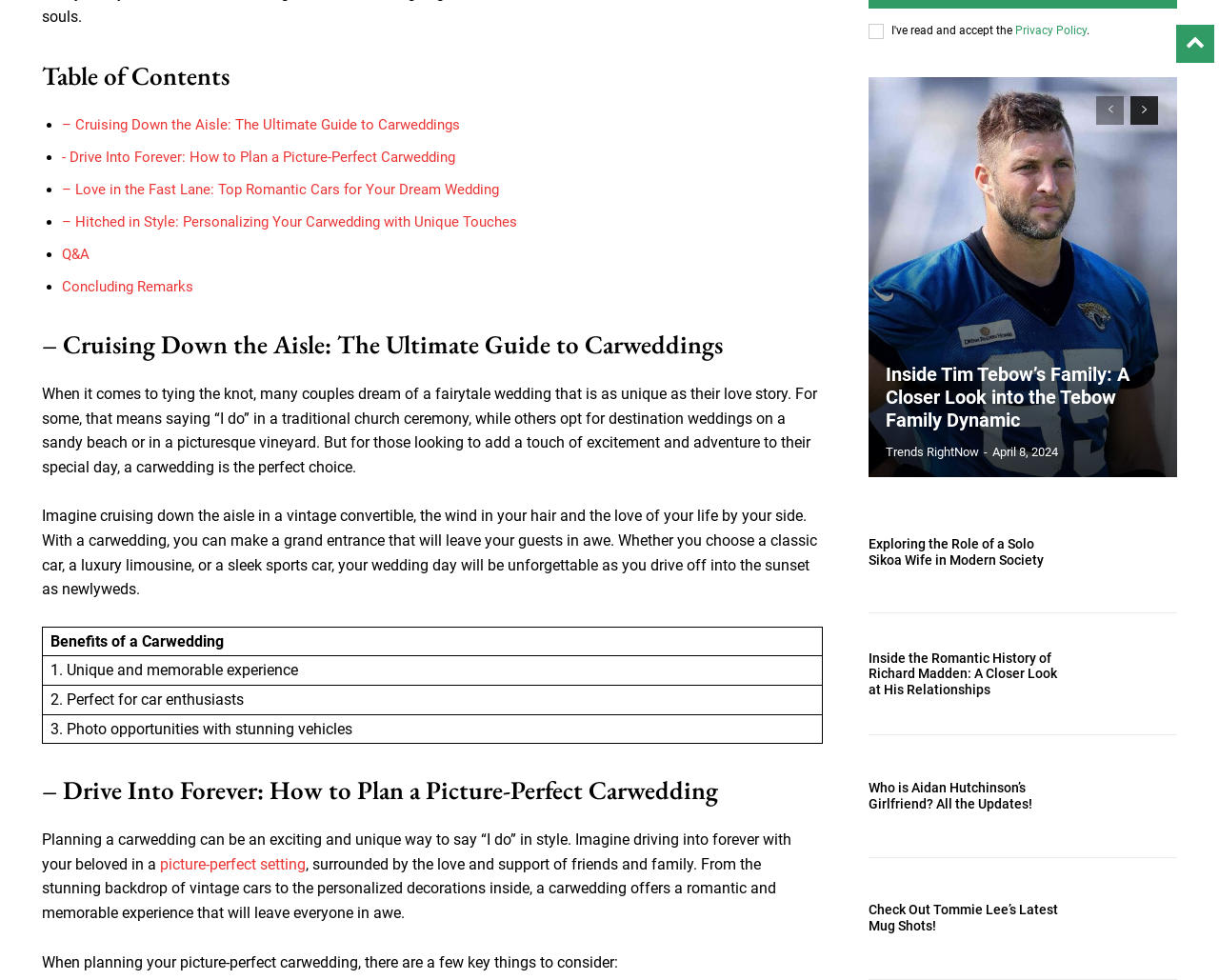What is the third benefit of a car wedding?
Answer the question with a single word or phrase, referring to the image.

Photo opportunities with stunning vehicles